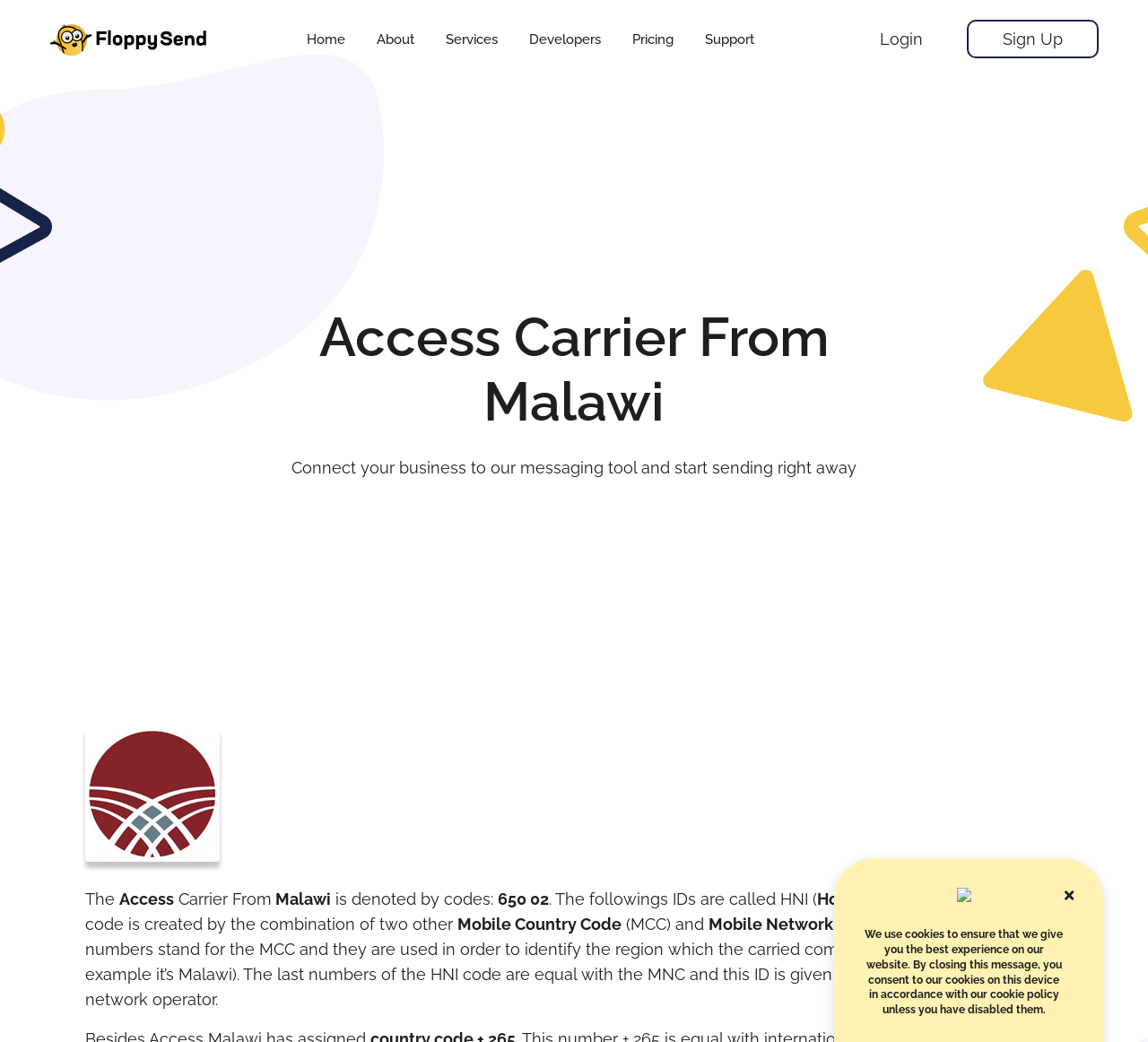Predict the bounding box of the UI element that fits this description: "Sign Up".

[0.842, 0.019, 0.957, 0.056]